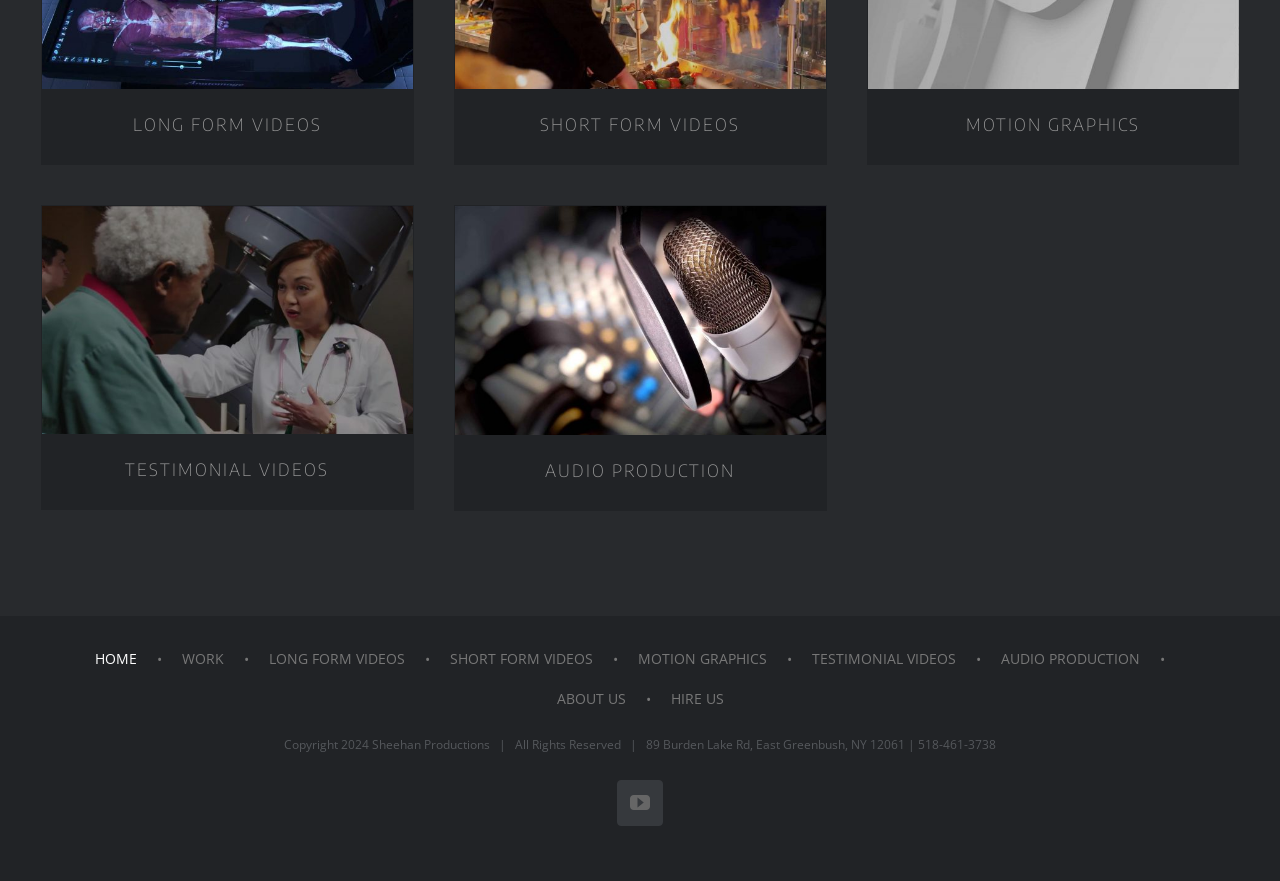For the given element description LONG FORM VIDEOS, determine the bounding box coordinates of the UI element. The coordinates should follow the format (top-left x, top-left y, bottom-right x, bottom-right y) and be within the range of 0 to 1.

[0.21, 0.727, 0.352, 0.767]